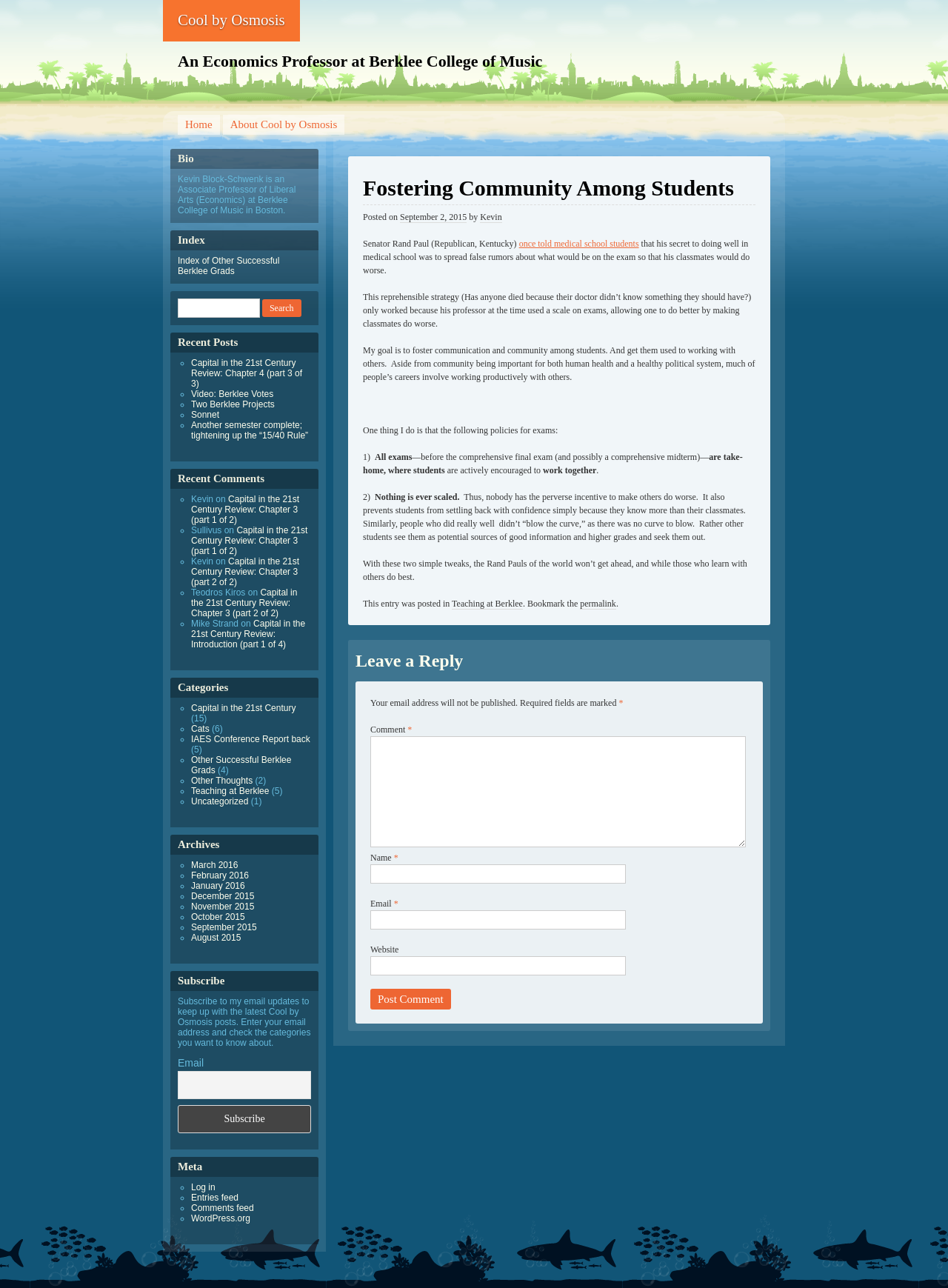Provide an in-depth description of the elements and layout of the webpage.

The webpage is about Fostering Community Among Students by Kevin, an Economics Professor at Berklee College of Music. At the top, there is a heading "Cool by Osmosis" with a link to the same name. Below it, there is a navigation menu with links to "Home" and "About Cool by Osmosis".

The main content of the webpage is an article with a heading "Fostering Community Among Students". The article starts with a story about Senator Rand Paul and then explains the author's goal of fostering communication and community among students. The author describes their approach to exams, which includes take-home exams where students are encouraged to work together, and not scaling the grades, so nobody has an incentive to make others do worse.

The article is divided into paragraphs with a clear structure, making it easy to follow. There are no images on the page.

On the right side of the page, there is a complementary section with a bio of the author, a heading "Index" with a link to "Index of Other Successful Berklee Grads", a search box, a heading "Recent Posts" with links to several recent posts, and a heading "Recent Comments" with a list of recent comments.

At the bottom of the page, there is a footer section with a heading "Leave a Reply" and a comment form with fields for name, email, website, and comment.